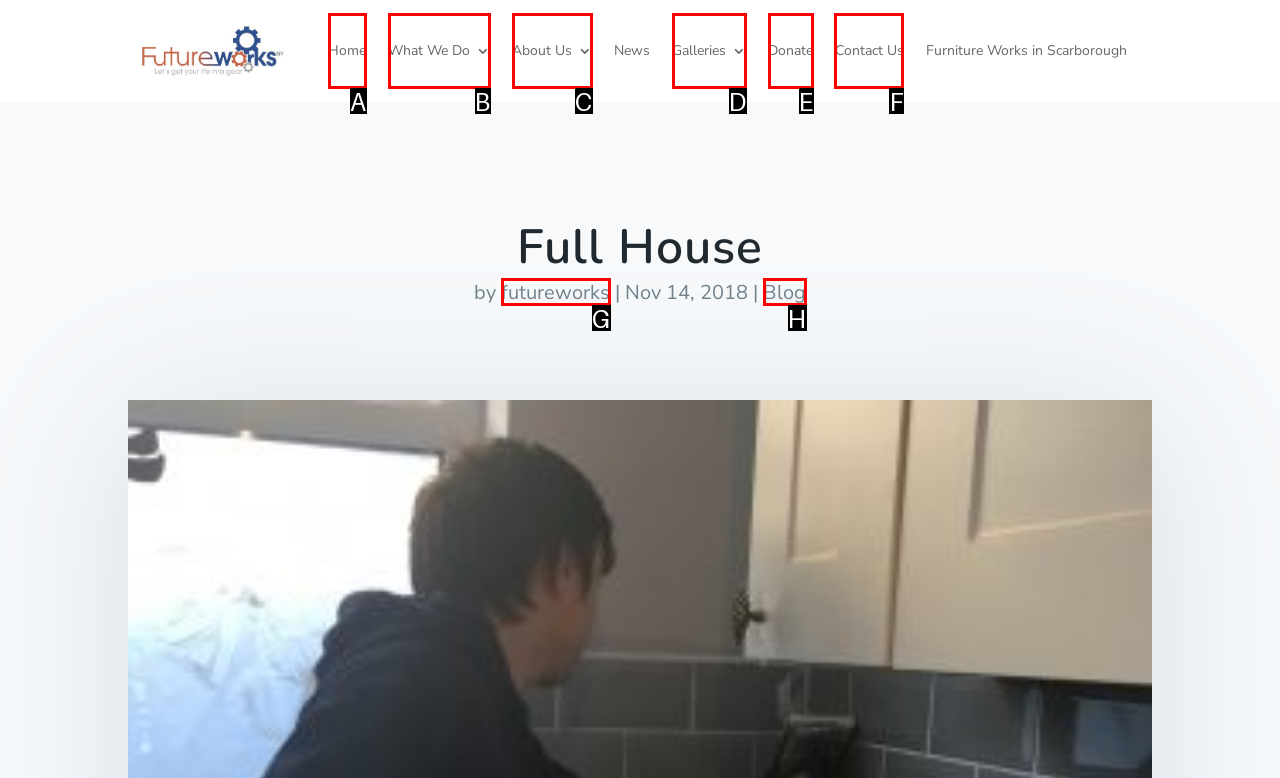Tell me which option I should click to complete the following task: Get the Early Bird Rate Answer with the option's letter from the given choices directly.

None